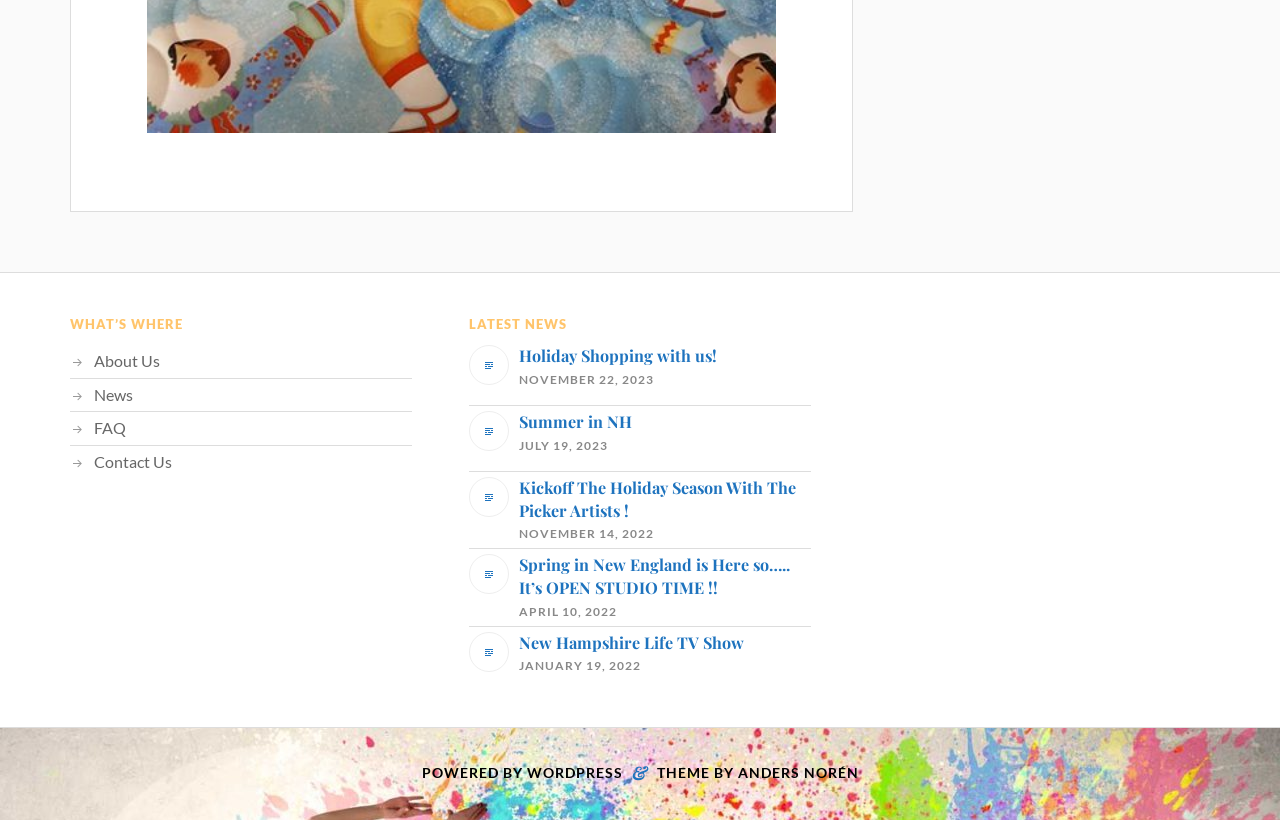What is the name of the section above the news links?
Your answer should be a single word or phrase derived from the screenshot.

WHAT’S WHERE